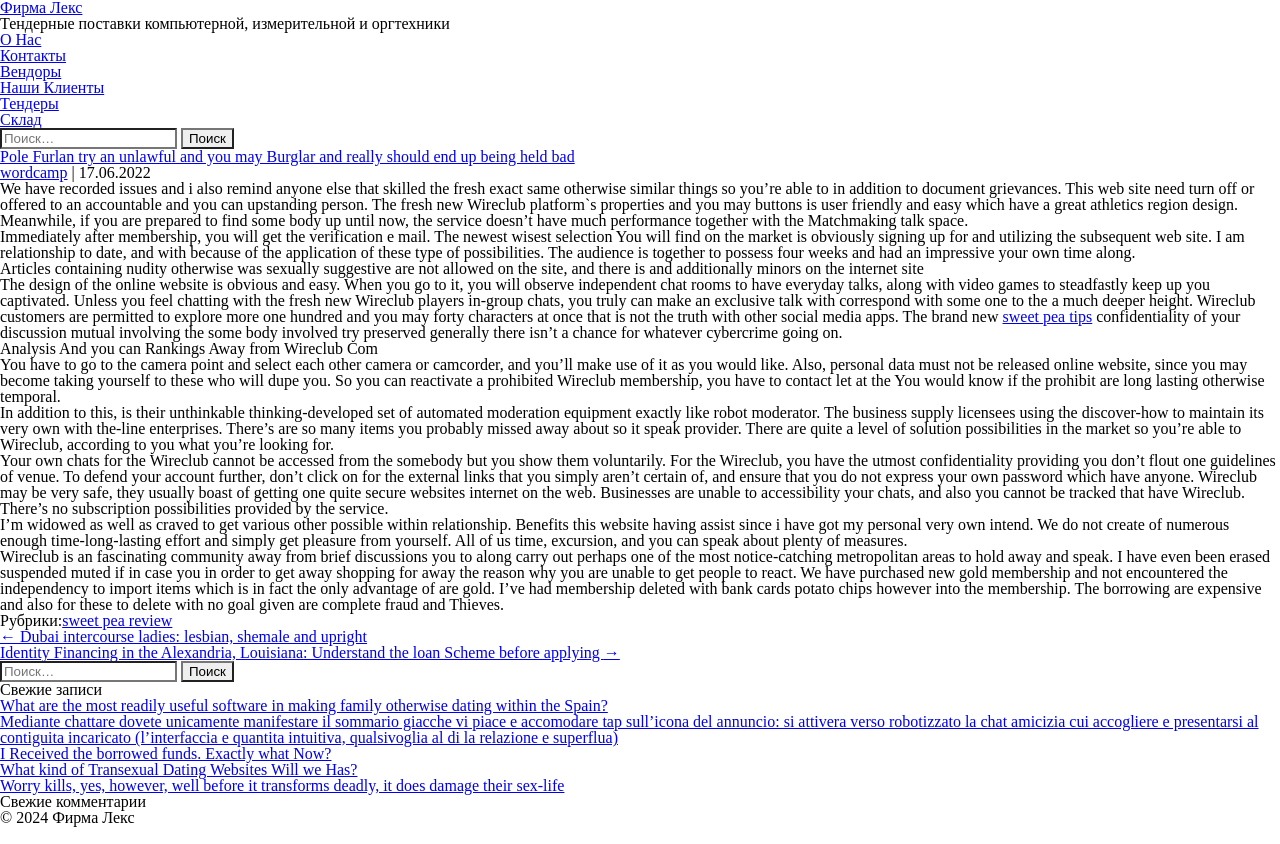Bounding box coordinates should be provided in the format (top-left x, top-left y, bottom-right x, bottom-right y) with all values between 0 and 1. Identify the bounding box for this UI element: Booking? Contact Cory Here

None